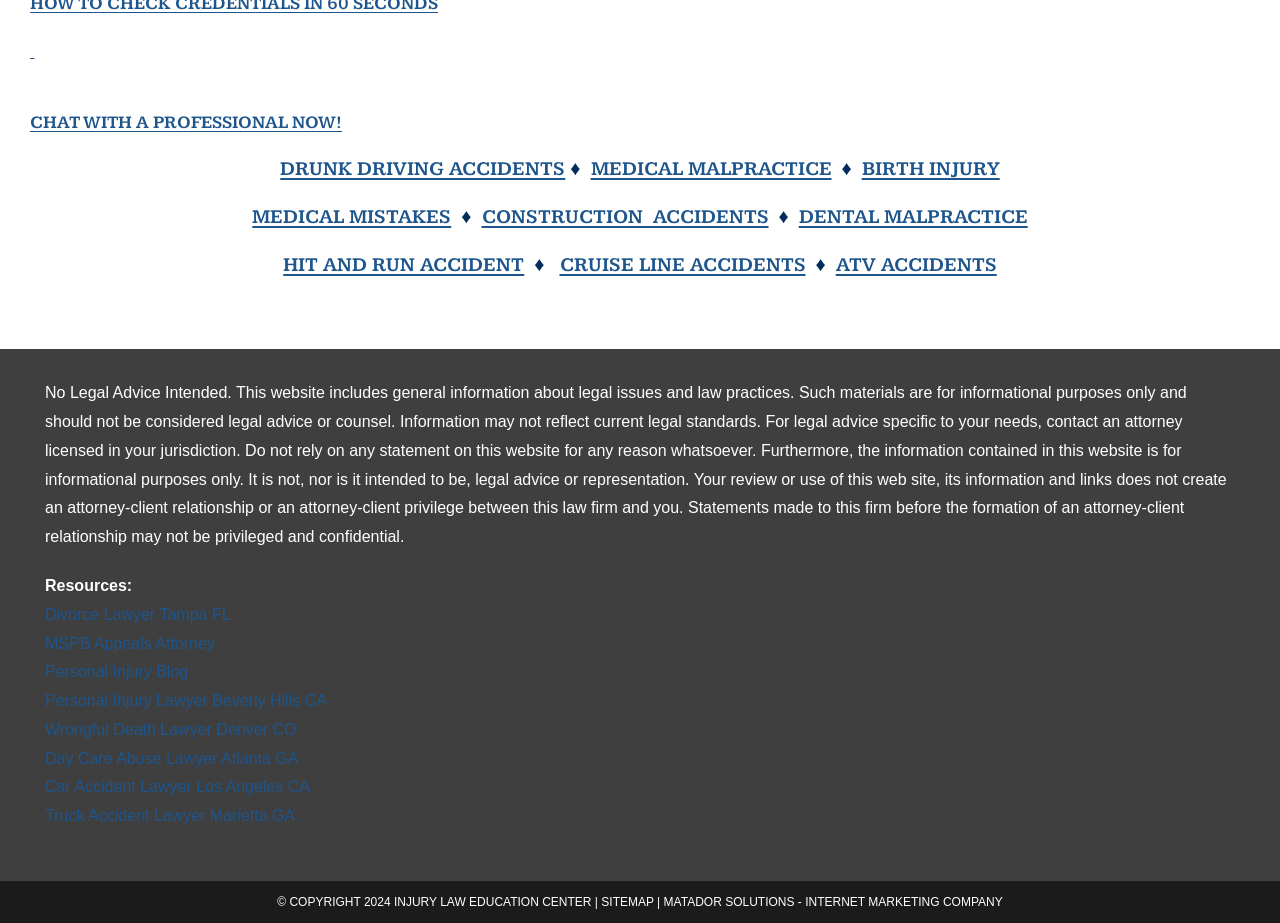Please analyze the image and provide a thorough answer to the question:
What is the purpose of the disclaimer at the bottom of the webpage?

The disclaimer at the bottom of the webpage states that the website is not providing legal advice and that users should not rely on the information provided for legal purposes. This suggests that the purpose of the disclaimer is to clarify the limitations of the website's content and to encourage users to seek legal advice from a qualified attorney.